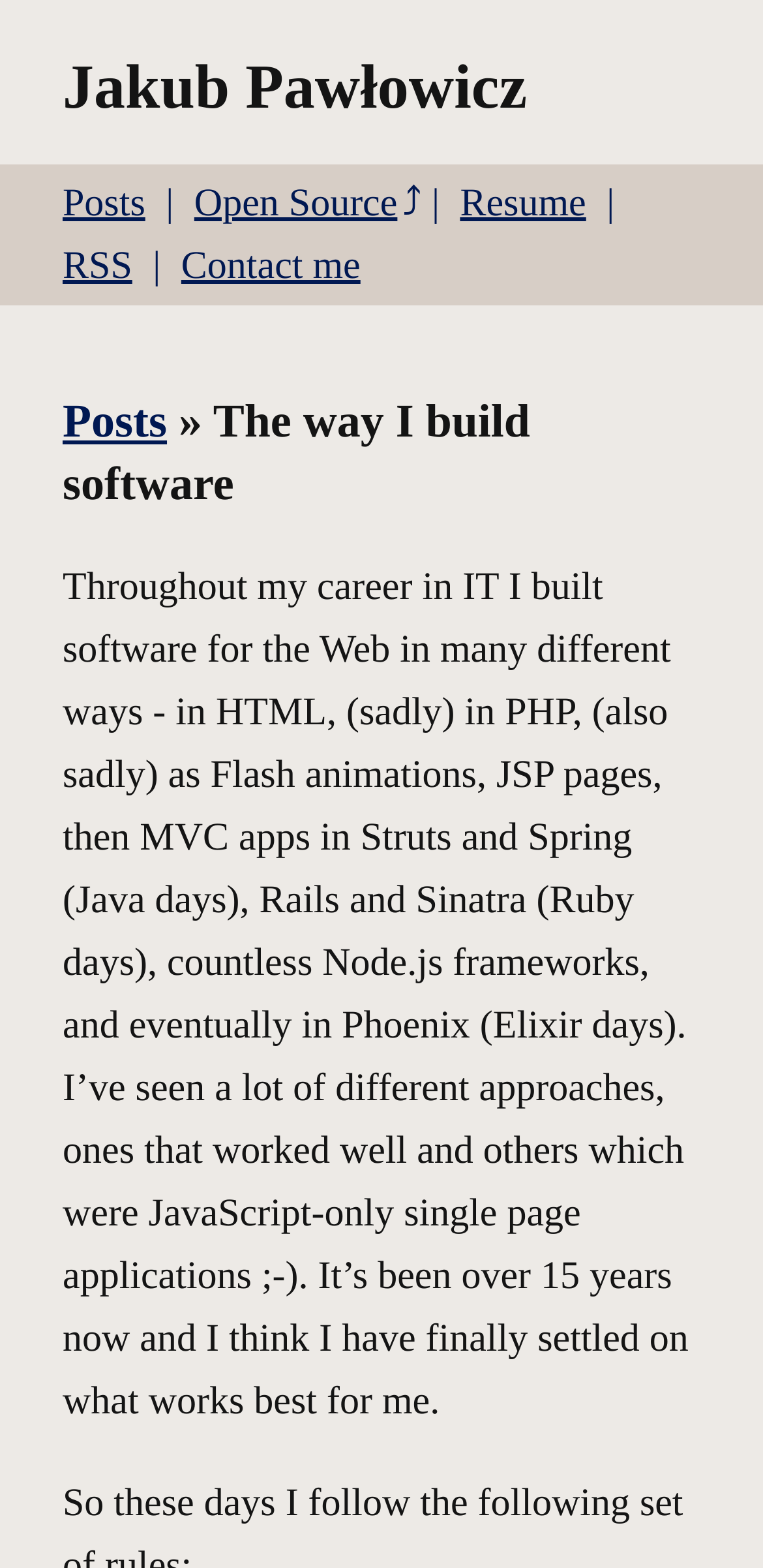How many years of experience does the author have?
Answer the question based on the image using a single word or a brief phrase.

over 15 years